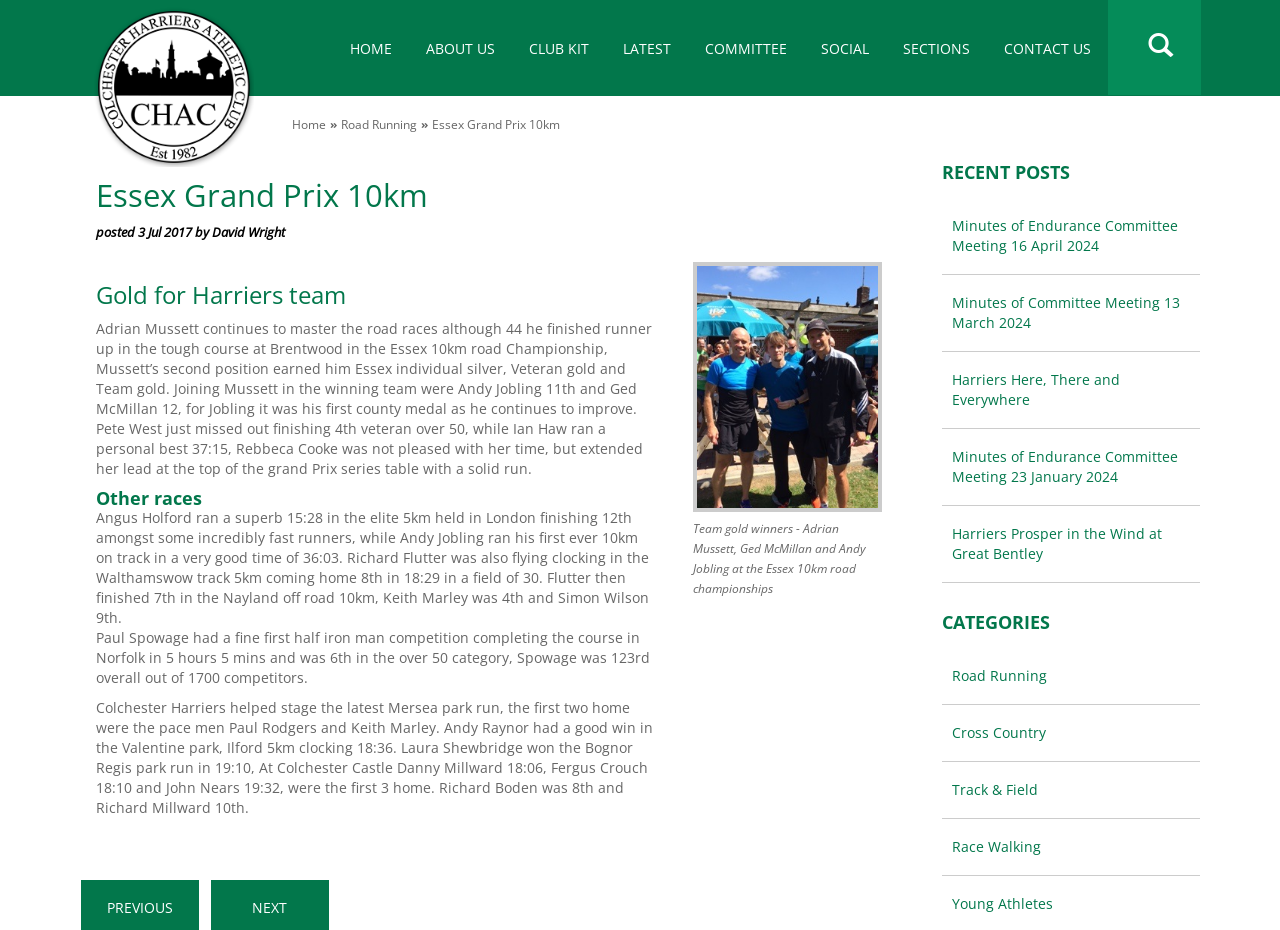What is the topic of the main article?
Refer to the image and give a detailed answer to the question.

The main article on the webpage is about the Essex Grand Prix 10km, as indicated by the heading 'Essex Grand Prix 10km' and the subsequent text describing the event and the performances of the athletes.